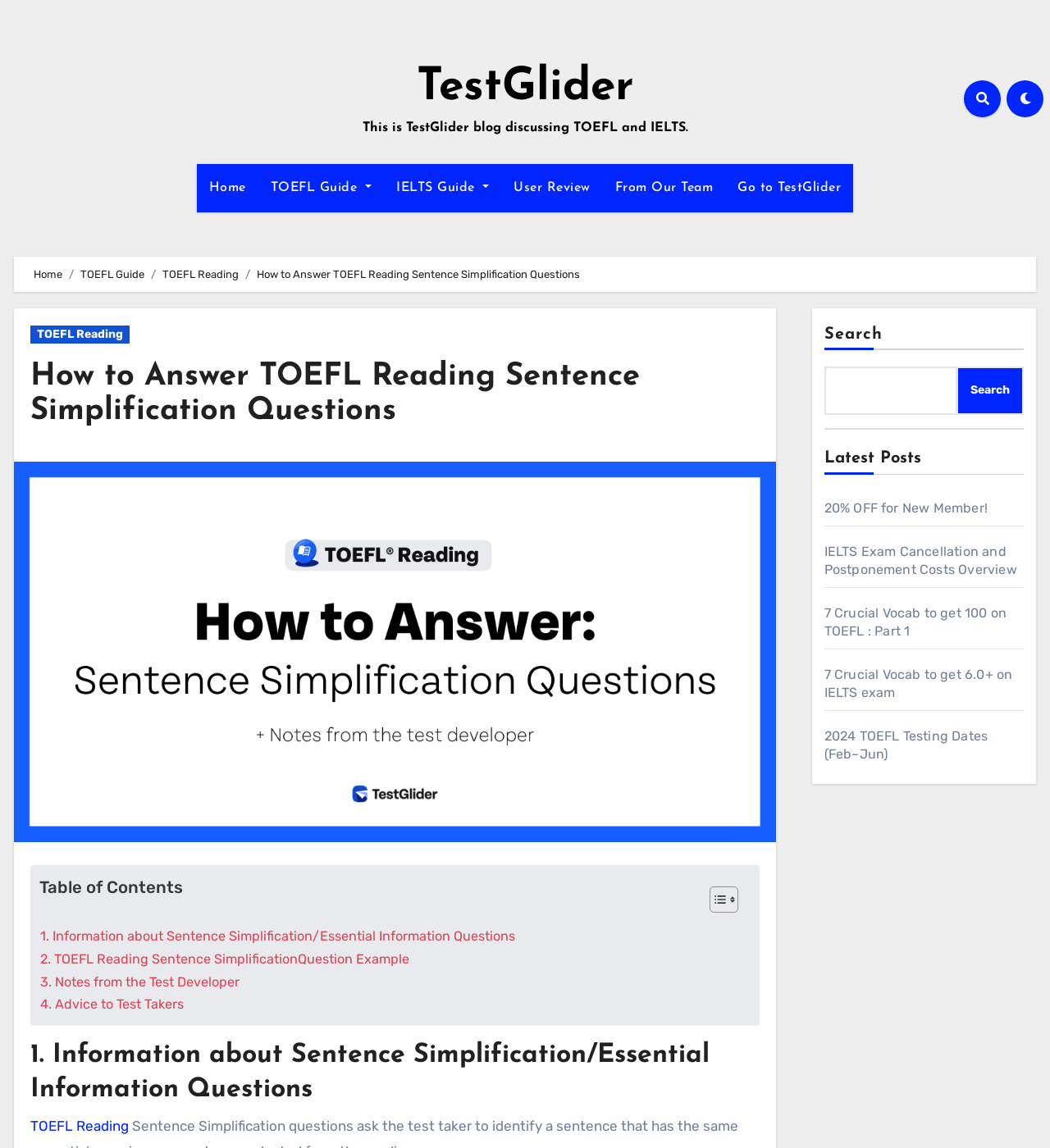How many links are there in the 'Latest Posts' section?
Identify the answer in the screenshot and reply with a single word or phrase.

5